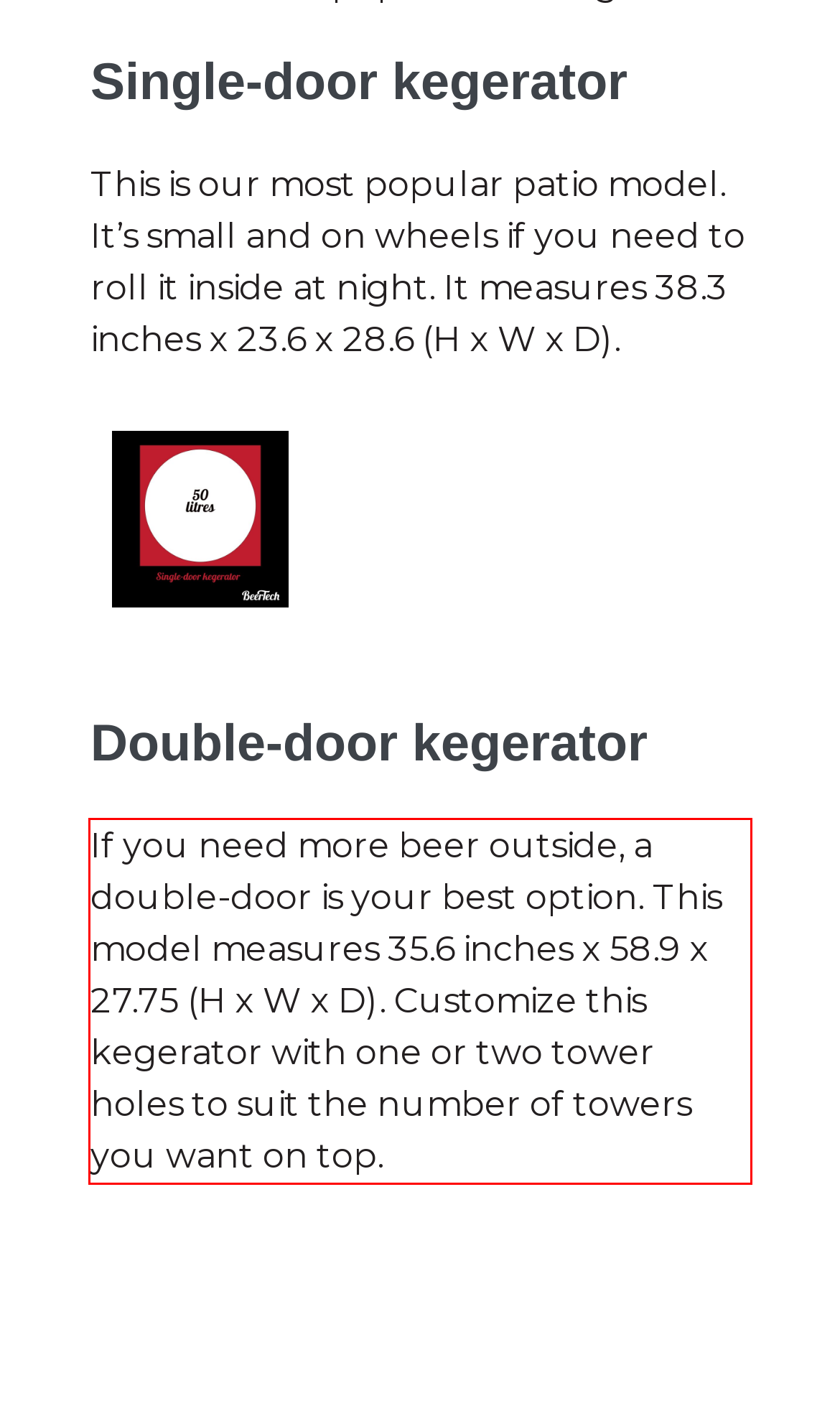From the screenshot of the webpage, locate the red bounding box and extract the text contained within that area.

If you need more beer outside, a double-door is your best option. This model measures 35.6 inches x 58.9 x 27.75 (H x W x D). Customize this kegerator with one or two tower holes to suit the number of towers you want on top.